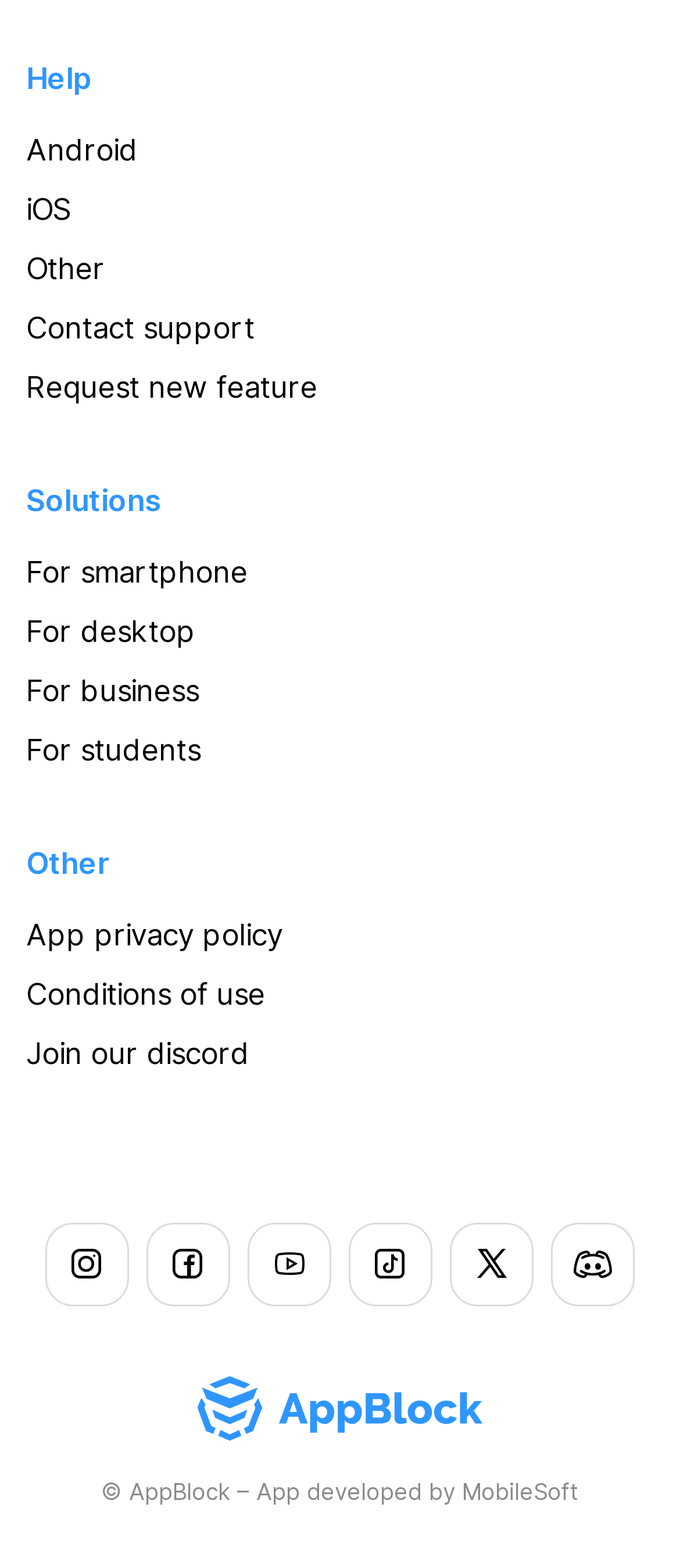Respond to the question below with a single word or phrase: What is the developer of the AppBlock app?

MobileSoft